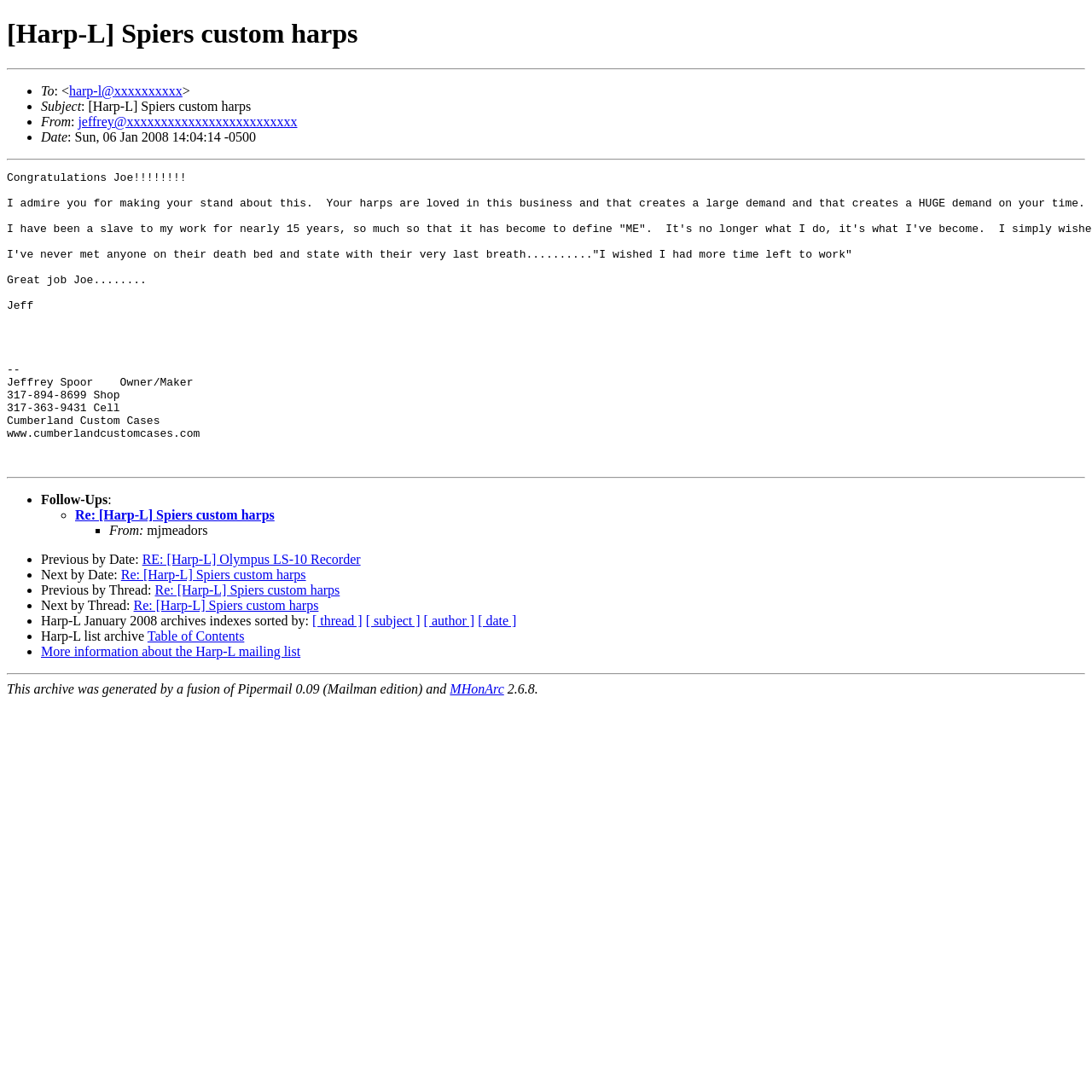Identify the bounding box coordinates necessary to click and complete the given instruction: "Access Harp-L list archive".

[0.135, 0.576, 0.224, 0.589]